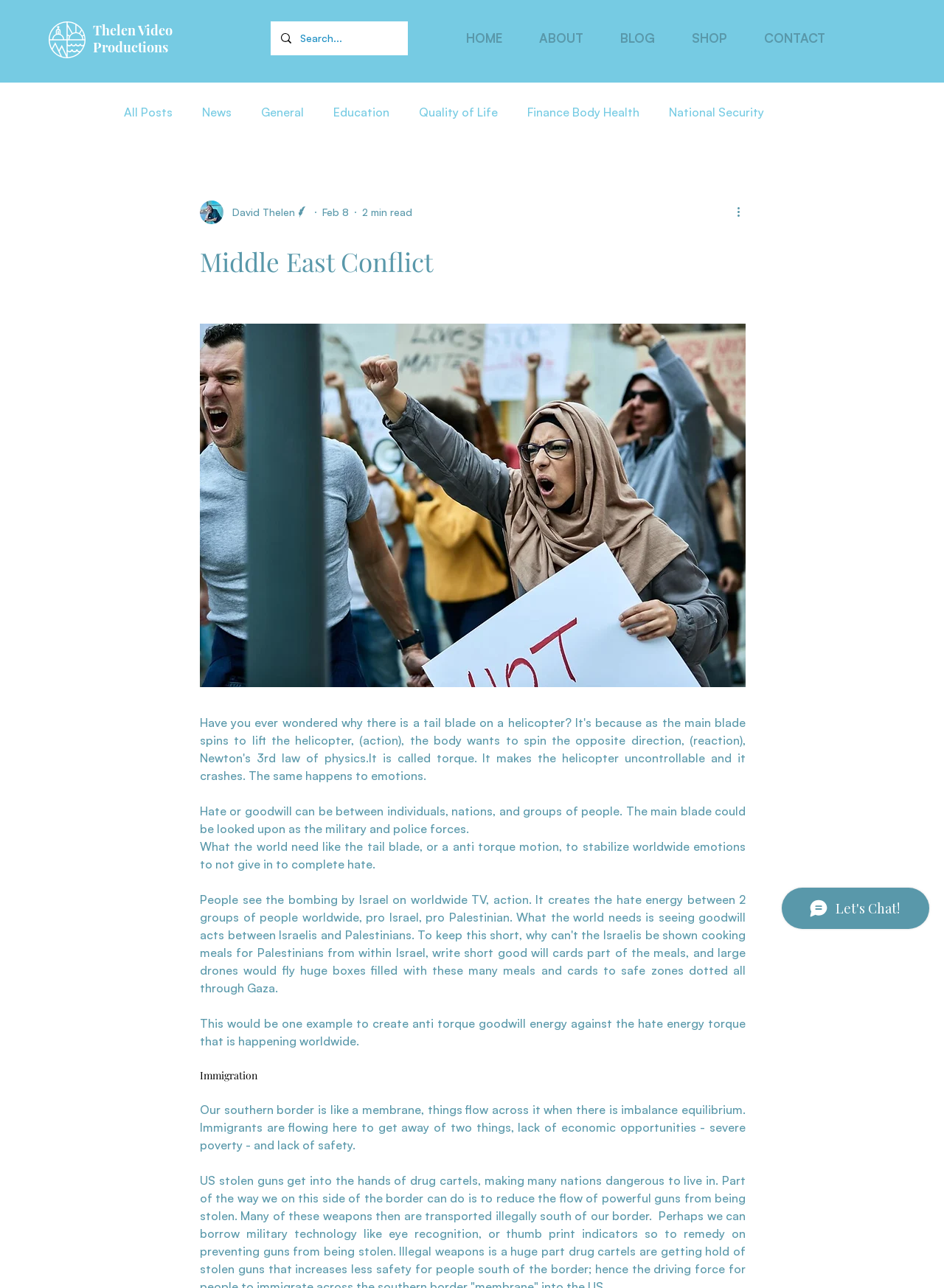Please identify the bounding box coordinates of the element's region that should be clicked to execute the following instruction: "Read the blog post about Middle East Conflict". The bounding box coordinates must be four float numbers between 0 and 1, i.e., [left, top, right, bottom].

[0.211, 0.189, 0.789, 0.216]